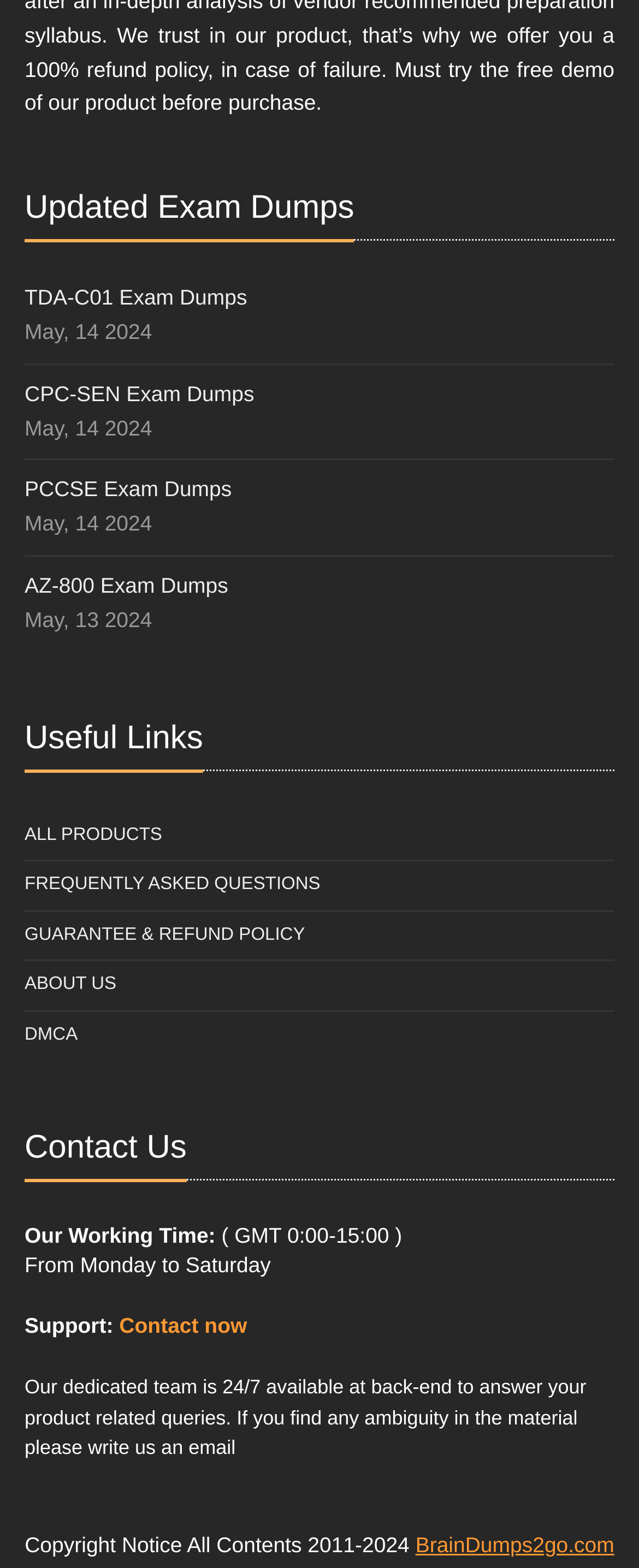Predict the bounding box coordinates of the area that should be clicked to accomplish the following instruction: "Visit BrainDumps2go.com". The bounding box coordinates should consist of four float numbers between 0 and 1, i.e., [left, top, right, bottom].

[0.65, 0.977, 0.961, 0.993]